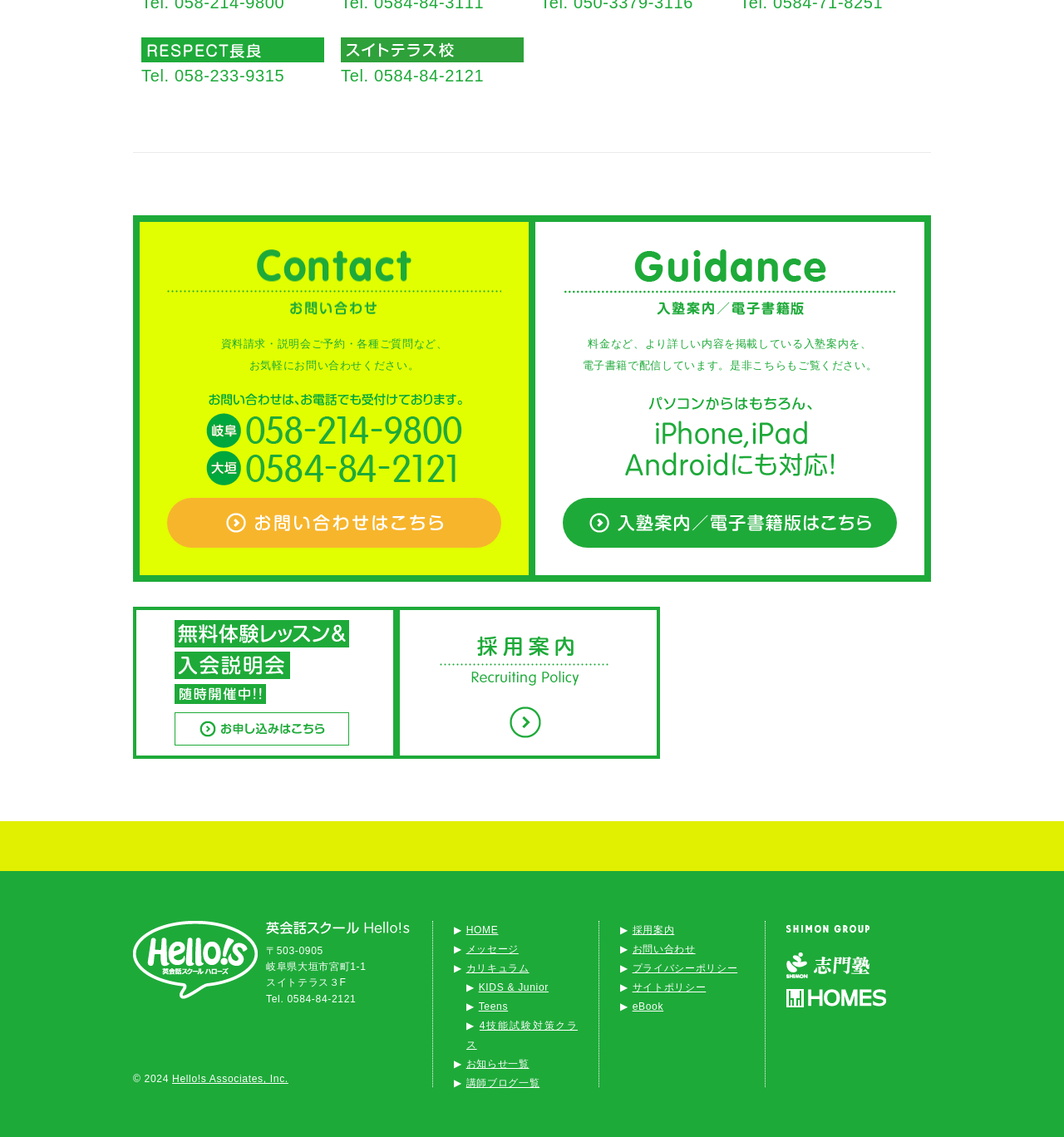What is the copyright year of the website?
Can you give a detailed and elaborate answer to the question?

The copyright year of the website can be found in the static text element with ID 144. The text content of this element is '© 2024', which indicates the copyright year of the website.